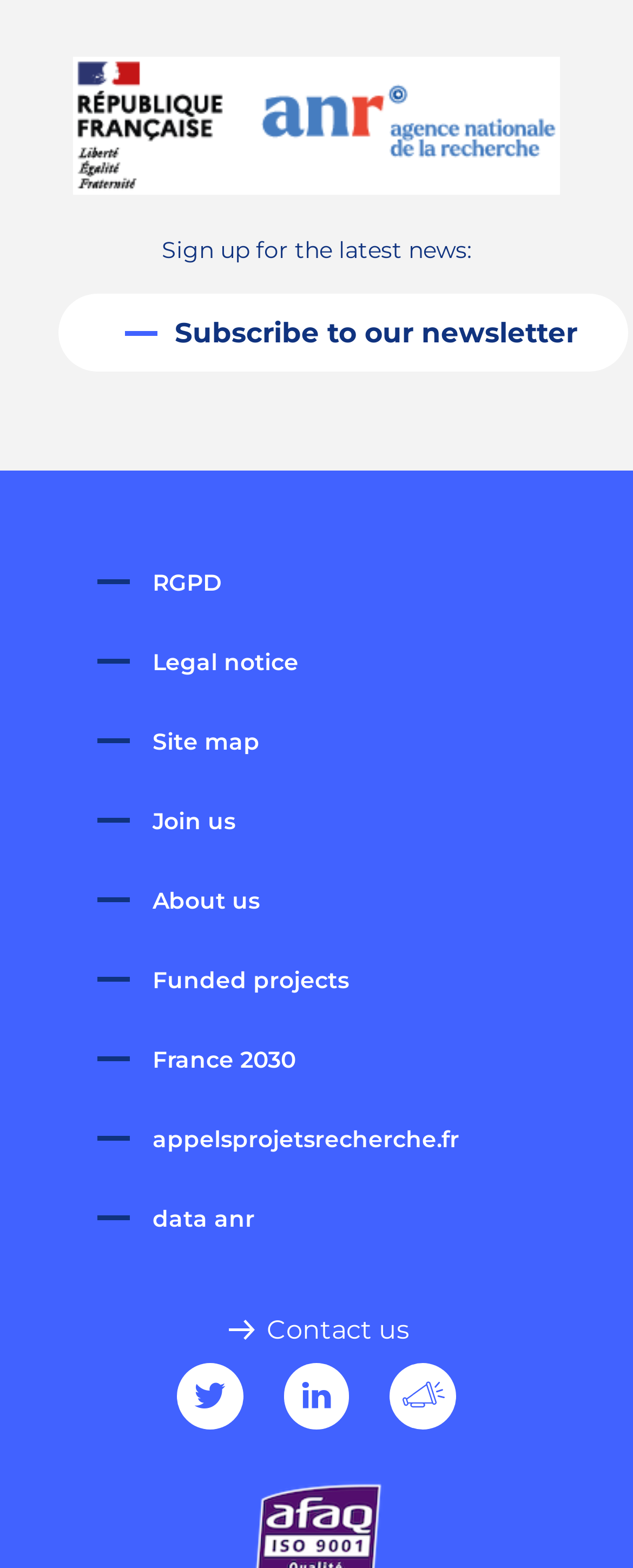Show the bounding box coordinates for the element that needs to be clicked to execute the following instruction: "View RSS Feeds". Provide the coordinates in the form of four float numbers between 0 and 1, i.e., [left, top, right, bottom].

[0.616, 0.869, 0.721, 0.912]